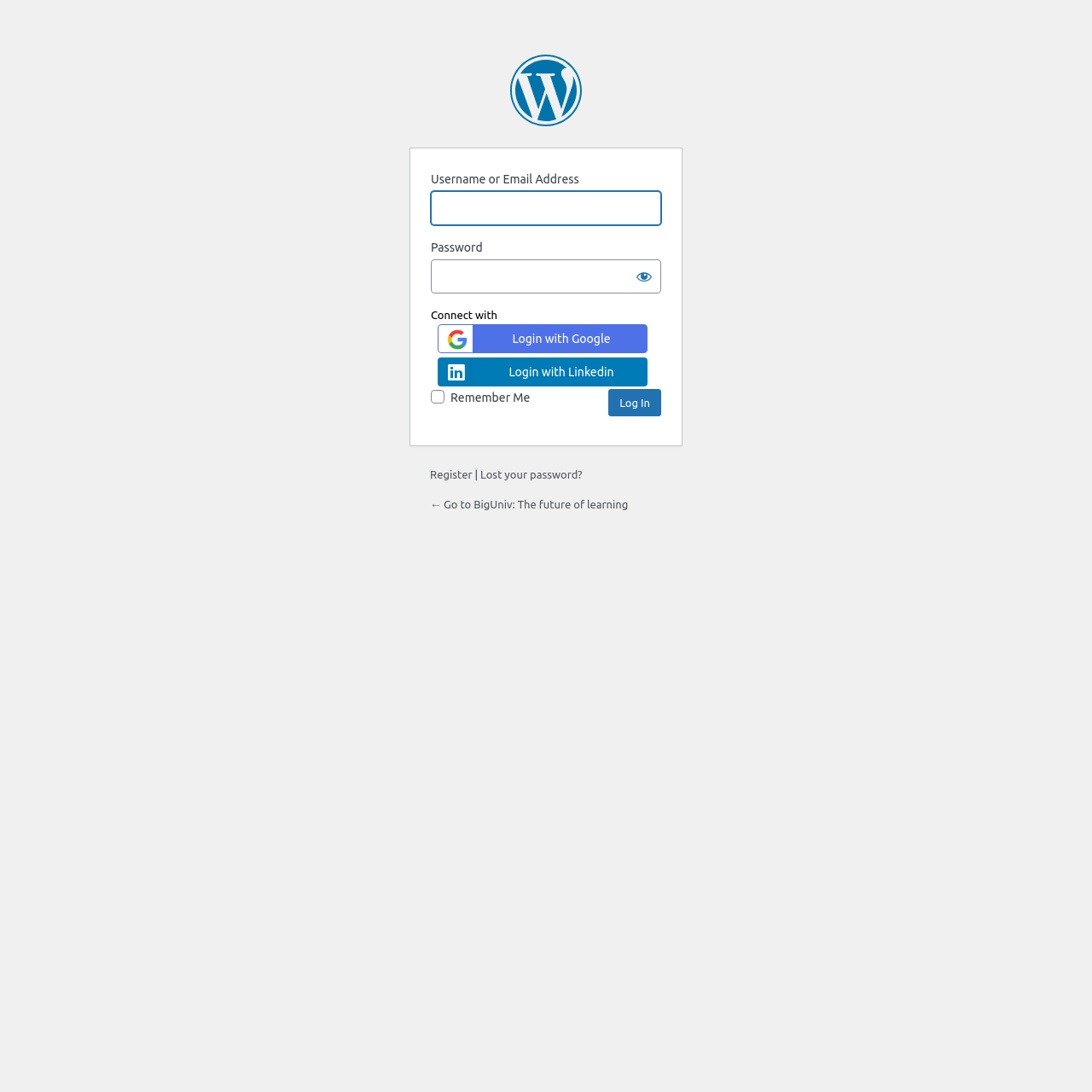Please extract and provide the main headline of the webpage.

Powered by WordPress